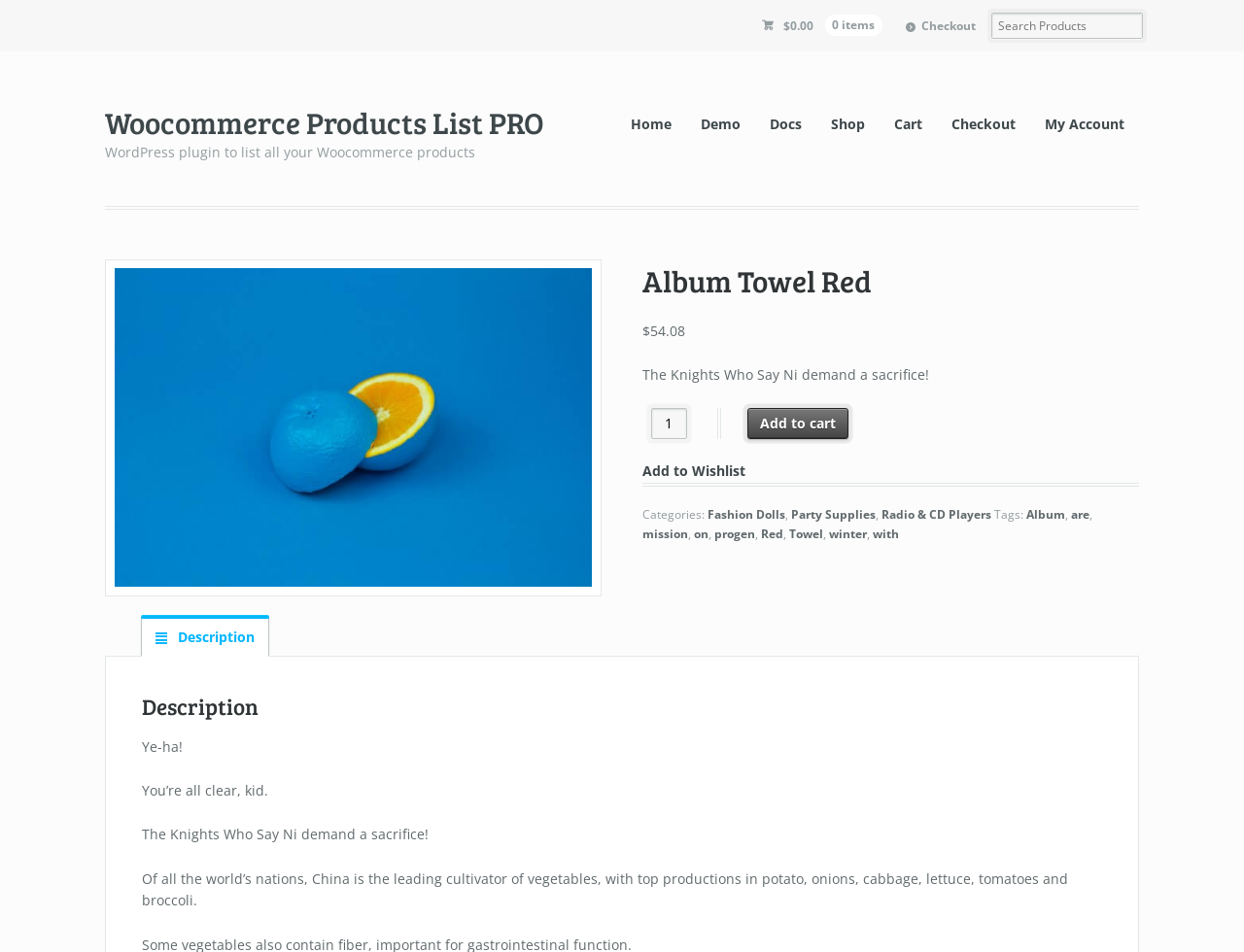Please locate the bounding box coordinates of the region I need to click to follow this instruction: "Search for products".

[0.794, 0.0, 0.916, 0.041]